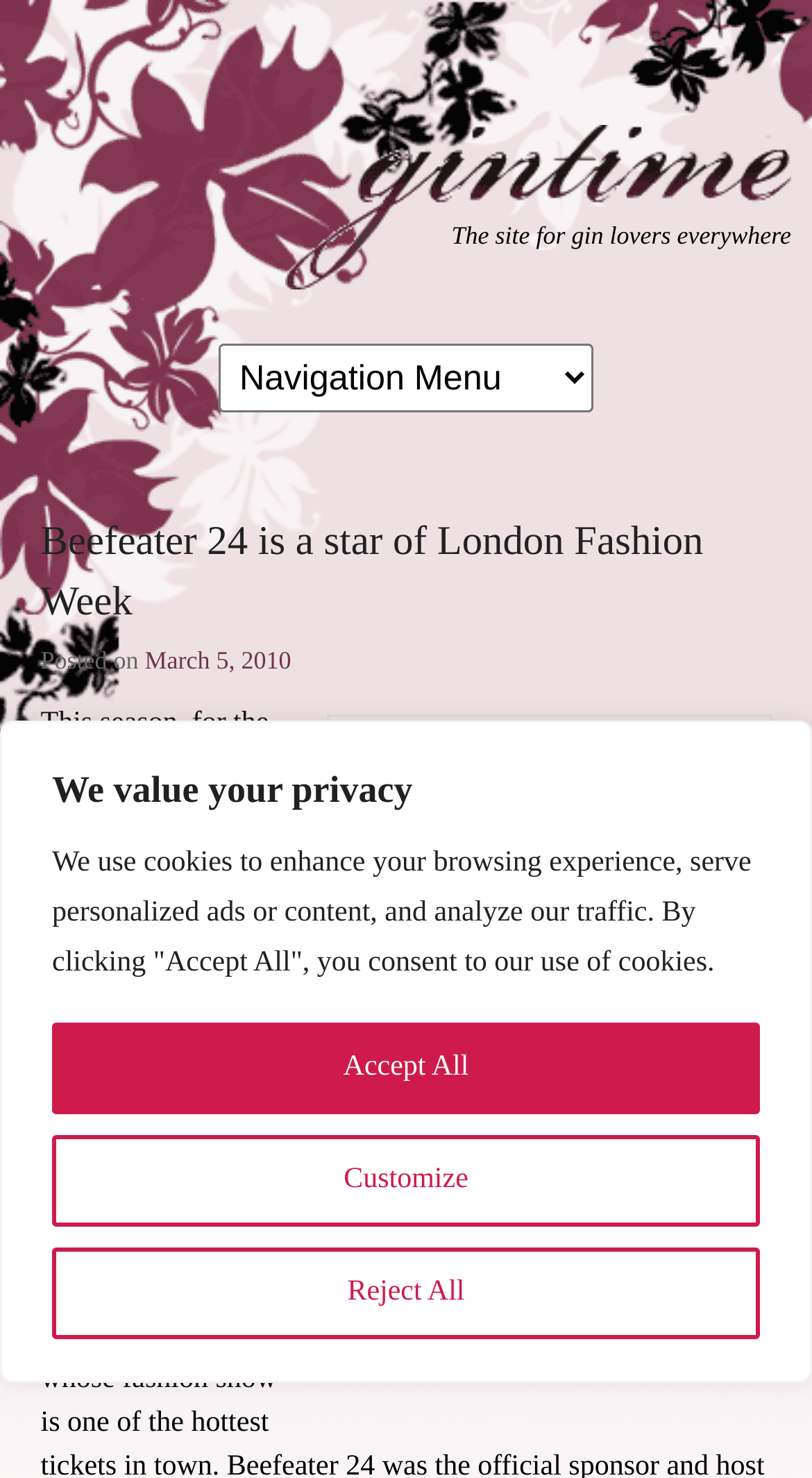Please determine the bounding box coordinates of the element's region to click for the following instruction: "Click the Gintime link".

[0.351, 0.18, 0.974, 0.202]